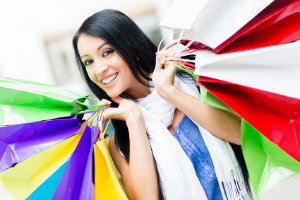By analyzing the image, answer the following question with a detailed response: What do the shopping bags symbolize?

The colorful array of shopping bags in shades of green, purple, red, and yellow symbolize a successful shopping spree, implying that the woman had an enjoyable experience in a retail environment.